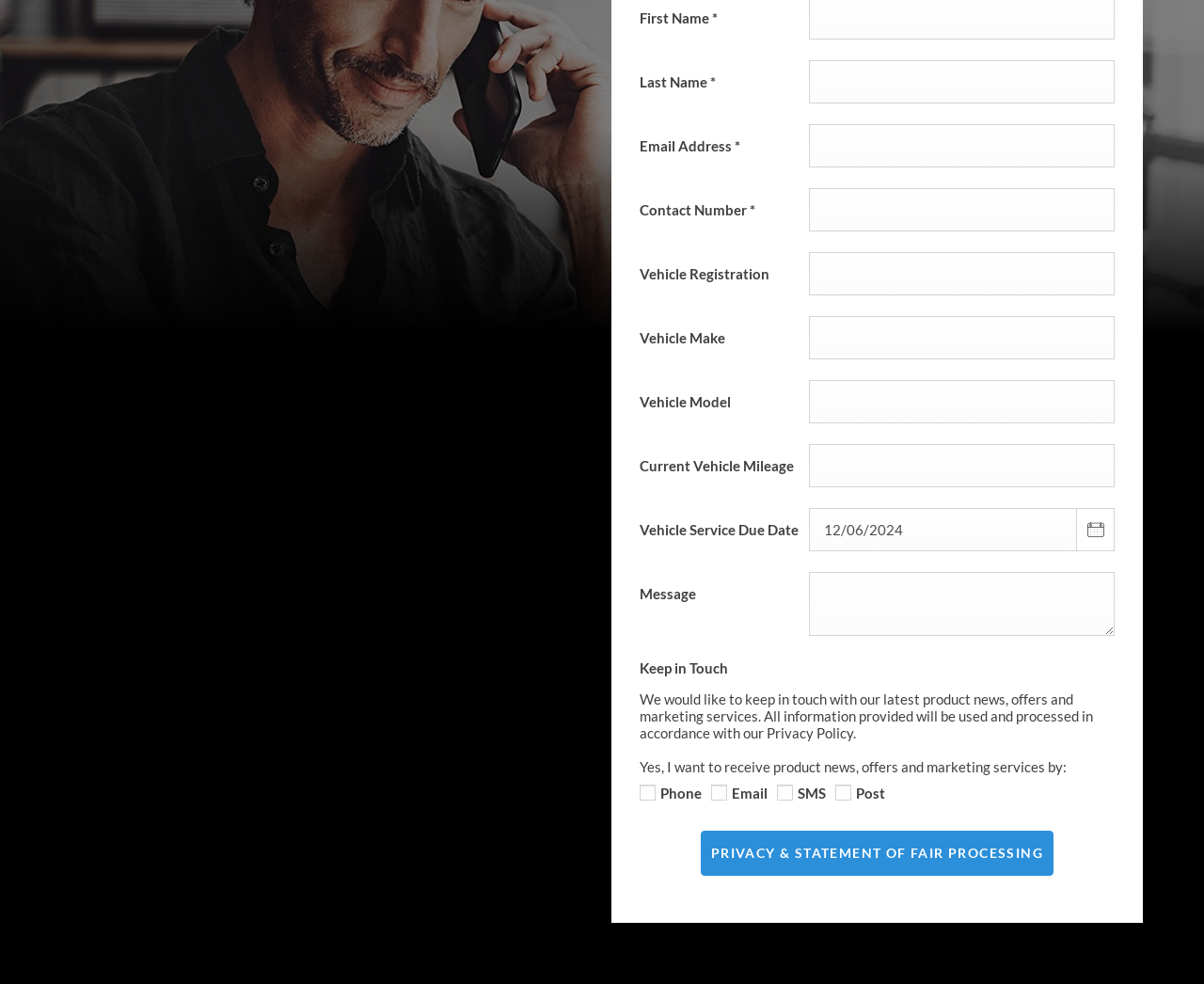Can you find the bounding box coordinates of the area I should click to execute the following instruction: "Type message"?

[0.672, 0.582, 0.926, 0.647]